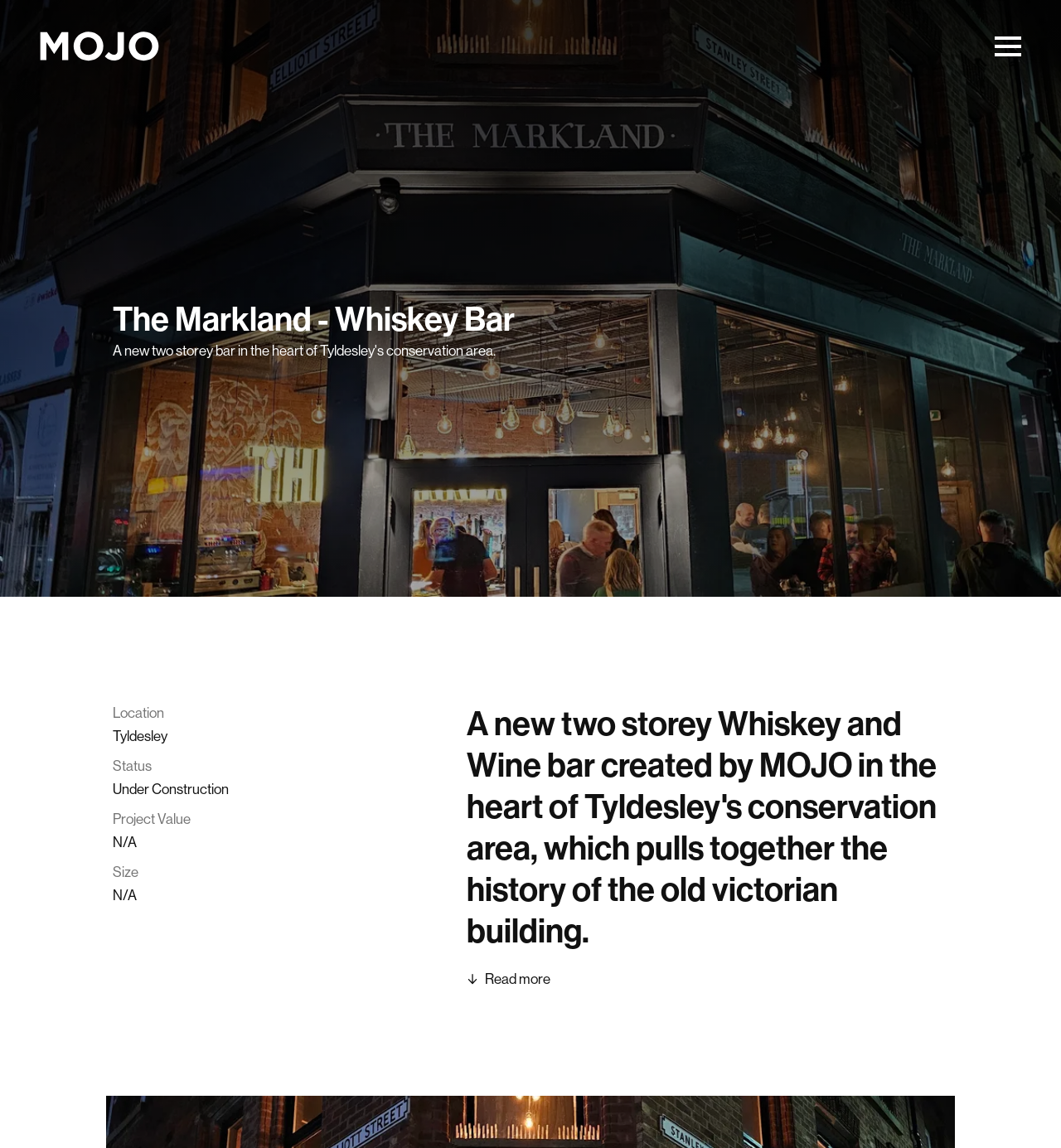Respond with a single word or phrase:
What is the location of the whiskey bar?

Tyldesley